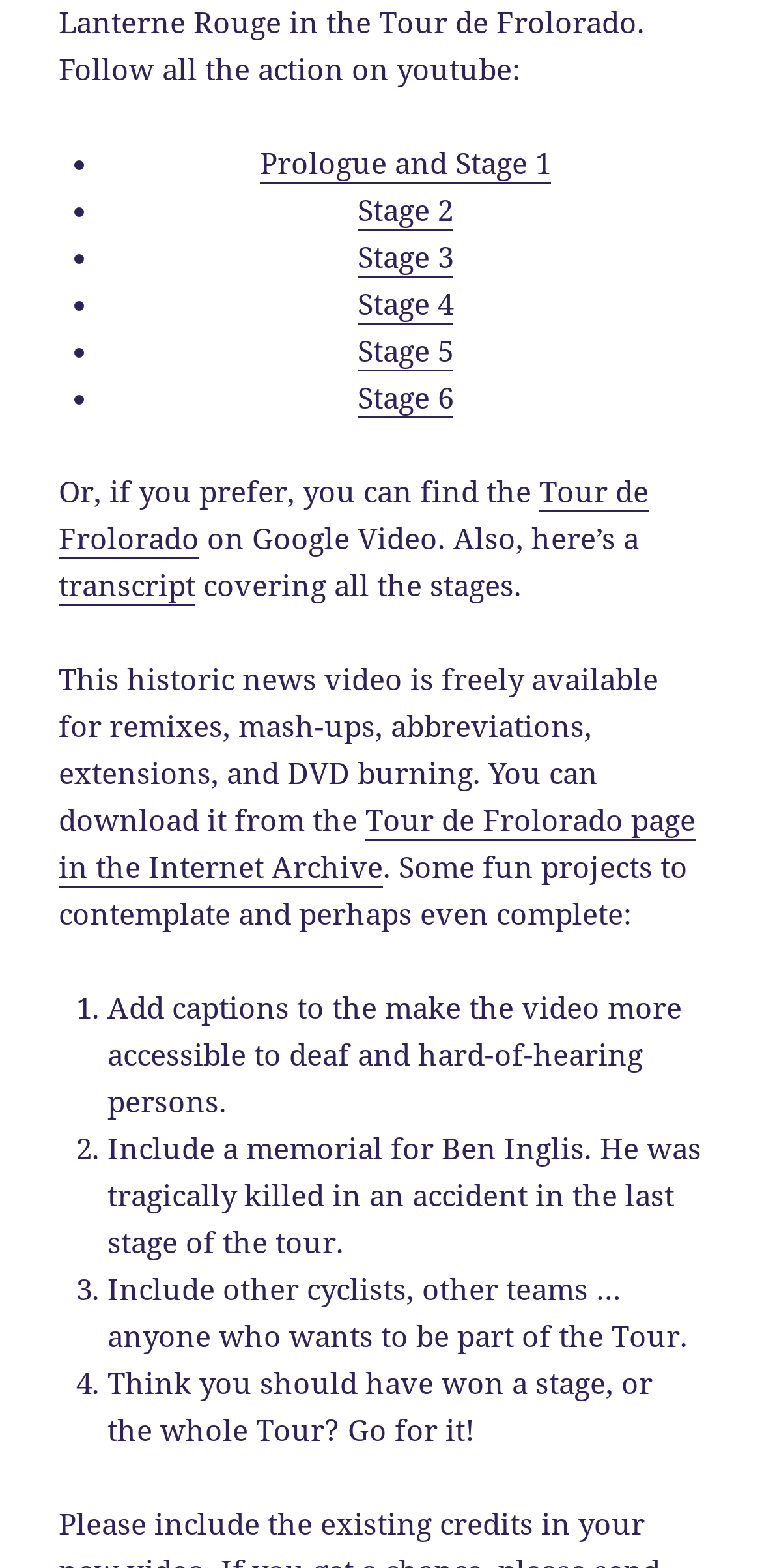Find and provide the bounding box coordinates for the UI element described with: "Stage 4".

[0.469, 0.181, 0.595, 0.207]